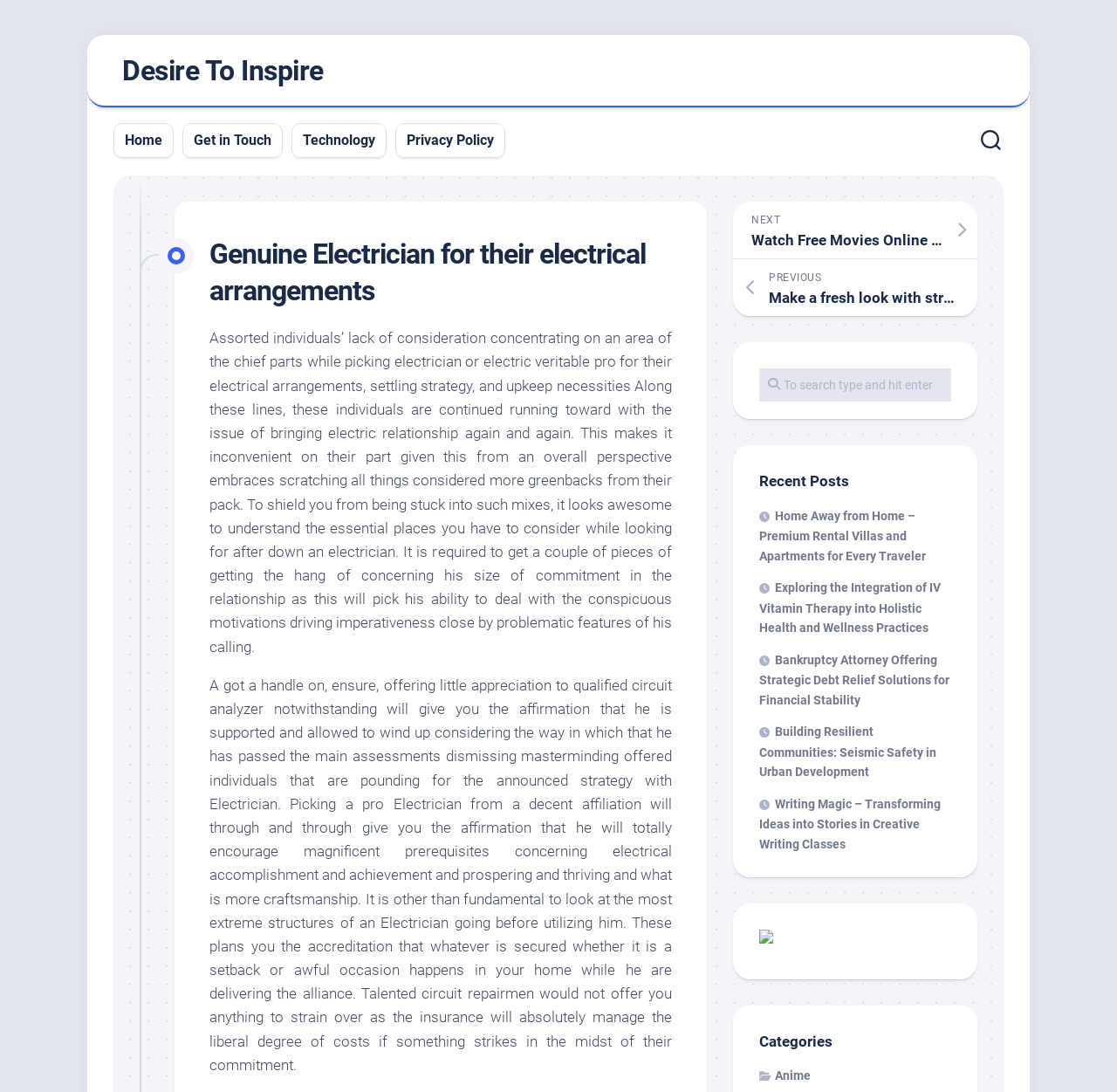Answer the question using only a single word or phrase: 
What is the purpose of the 'NEXT' and 'PREVIOUS' links?

Navigation